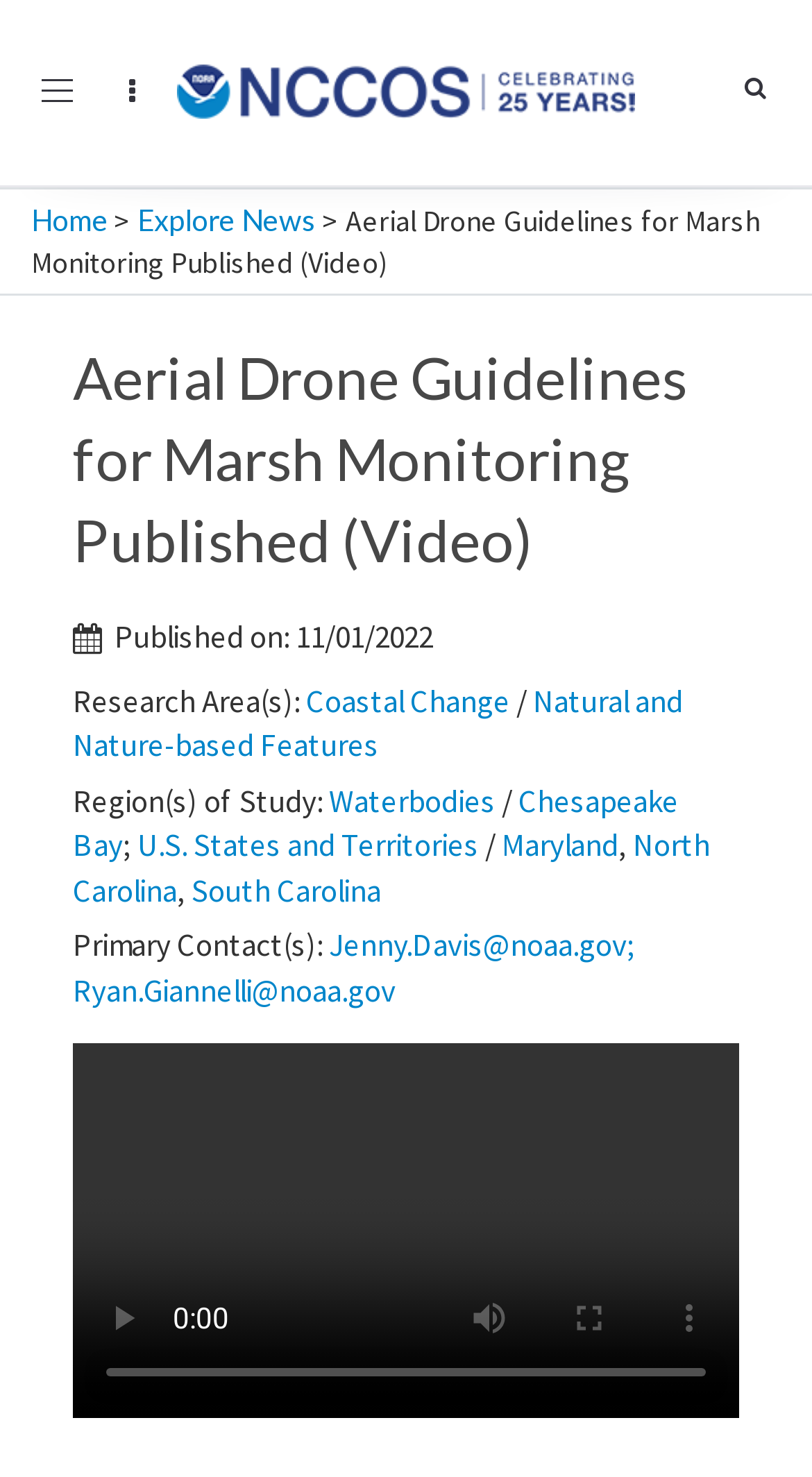Please locate the clickable area by providing the bounding box coordinates to follow this instruction: "Explore News".

[0.169, 0.137, 0.39, 0.161]